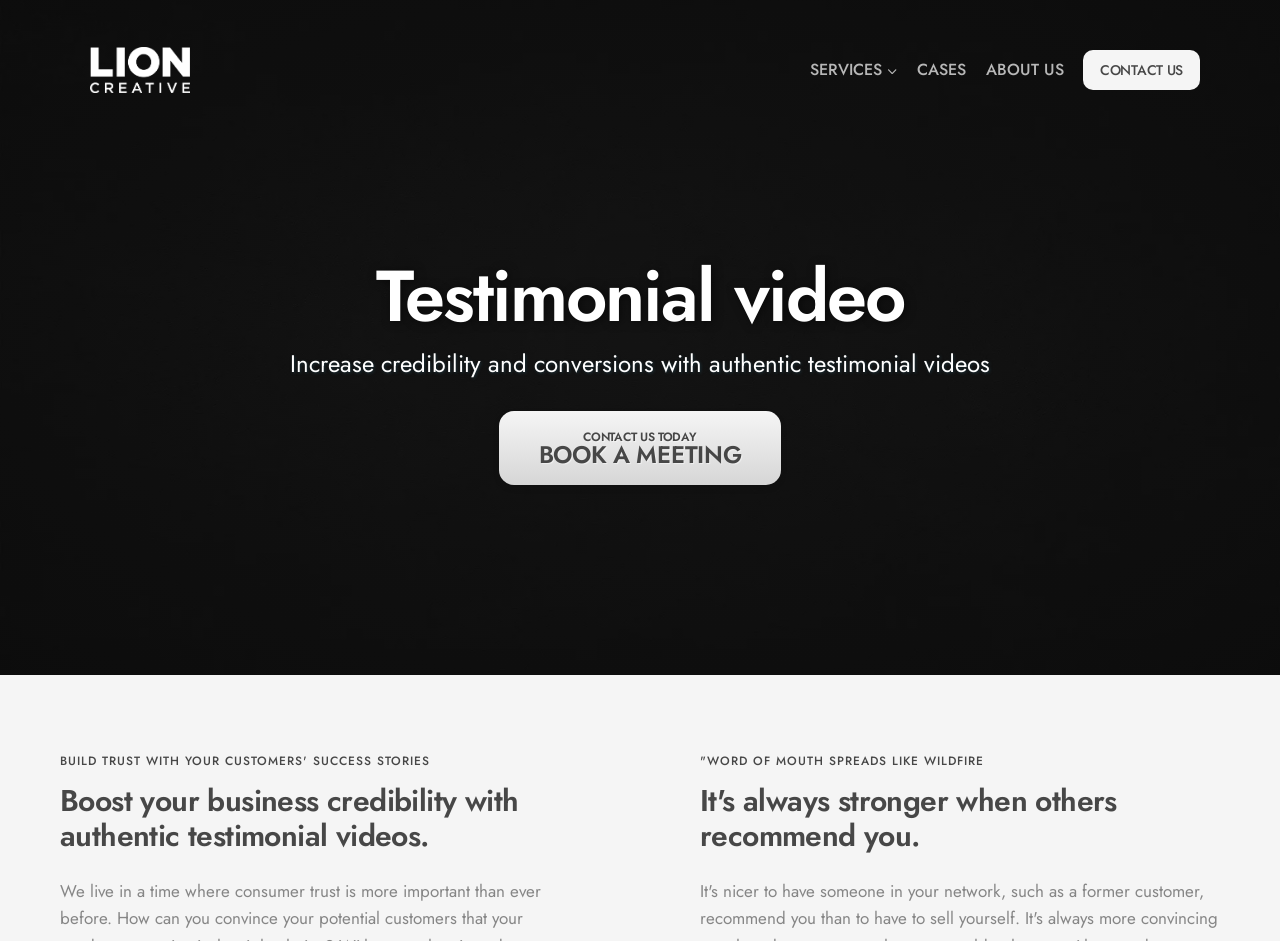What is the purpose of testimonial videos?
Give a detailed response to the question by analyzing the screenshot.

I understood the purpose of testimonial videos from the headings and text on the webpage, which emphasize the importance of building trust with customers' success stories and increasing credibility and conversions.